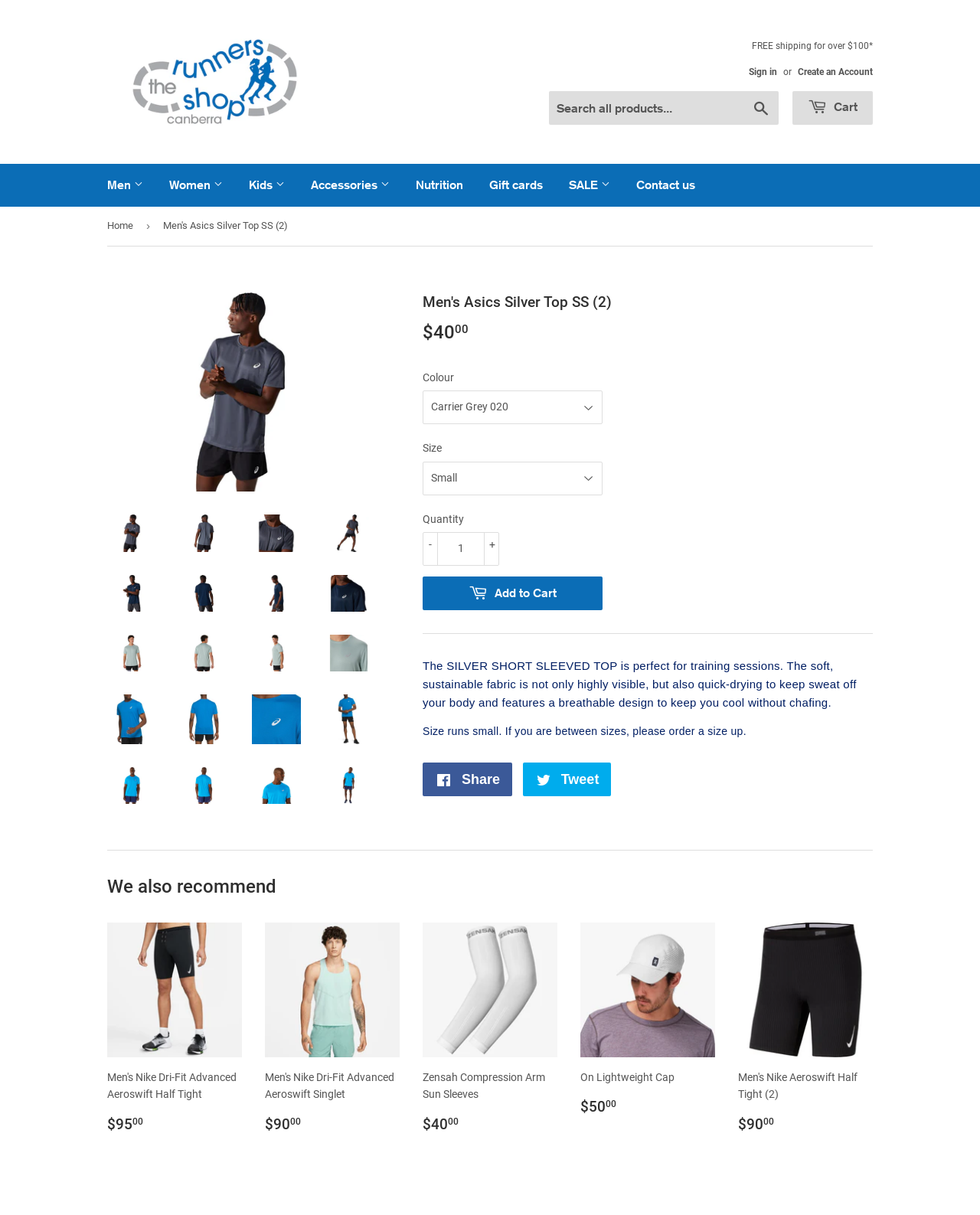Provide a comprehensive caption for the webpage.

This webpage is about a men's silver top from Asics, specifically the "Men's Asics Silver Top SS (2)". At the top of the page, there is a navigation menu with links to different categories such as "Men", "Women", "Kids", "Accessories", "Nutrition", and "Gift cards". Below the navigation menu, there is a search bar and a link to the shopping cart.

The main content of the page is dedicated to the product, with multiple images of the silver top from different angles. There are also links to the product with the same image, possibly representing different sizes or colors. 

On the top-right corner of the page, there are links to "Sign in", "Create an Account", and "FREE shipping for over $100*". Below these links, there is a breadcrumb navigation showing the path to the current page, starting from the "Home" page.

The overall layout of the page is organized, with clear headings and concise text. The product images are prominently displayed, making it easy for customers to view the product from different angles.